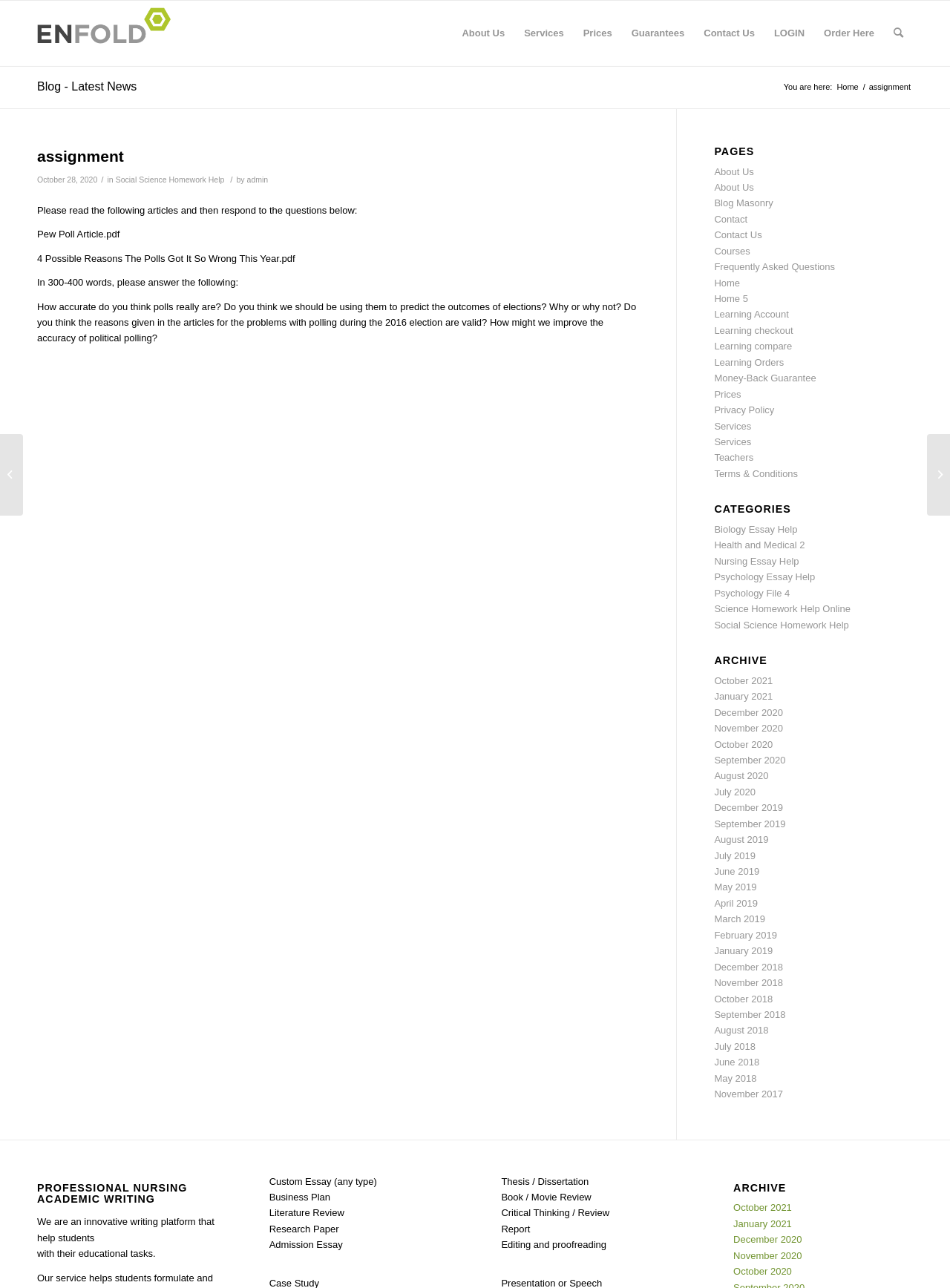Find the UI element described as: "November 2018" and predict its bounding box coordinates. Ensure the coordinates are four float numbers between 0 and 1, [left, top, right, bottom].

[0.752, 0.759, 0.824, 0.767]